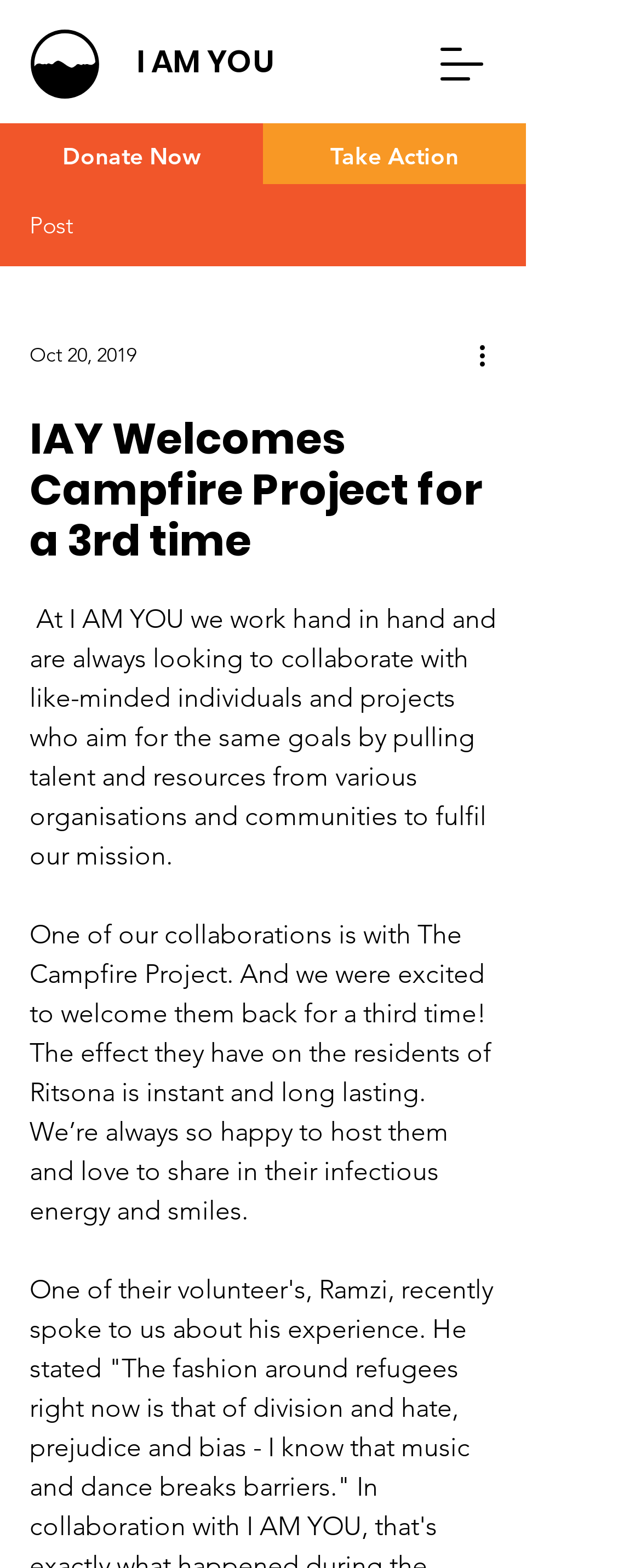Please examine the image and answer the question with a detailed explanation:
What is the purpose of the 'Donate Now' button?

The 'Donate Now' button is a call-to-action button that suggests users can donate to the organization by clicking on it. Its purpose is to encourage donations.